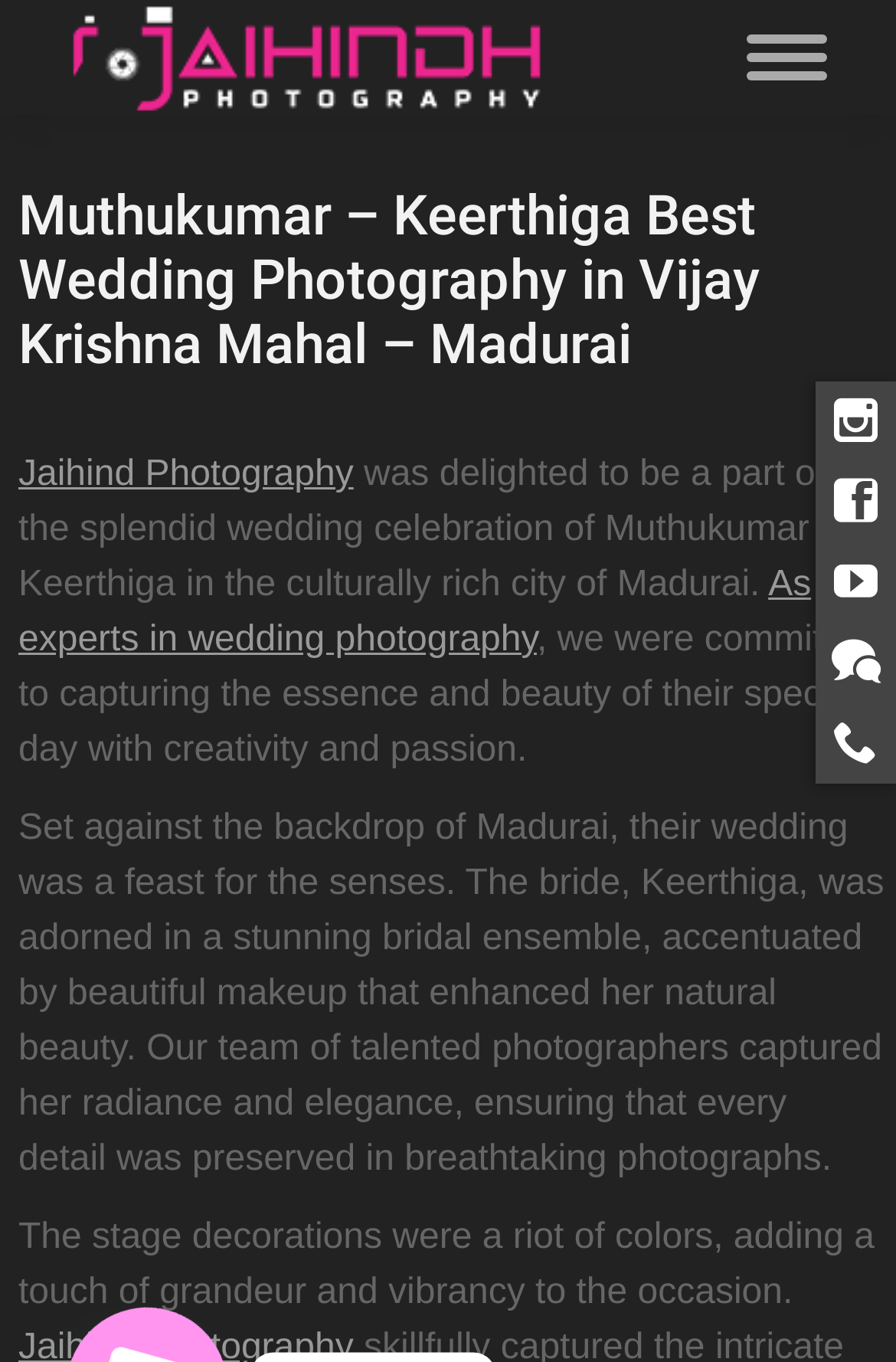Please specify the coordinates of the bounding box for the element that should be clicked to carry out this instruction: "Open instagram". The coordinates must be four float numbers between 0 and 1, formatted as [left, top, right, bottom].

[0.91, 0.28, 1.0, 0.339]